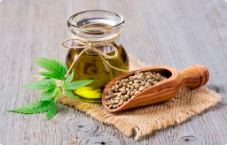Generate a comprehensive caption that describes the image.

The image showcases a beautifully arranged composition featuring a glass jar of hemp oil, tied with a rustic string, alongside a wooden scoop filled with hemp seeds. The background consists of a textured wooden surface, enhancing the natural and organic feel of the scene. To the left of the jar, vibrant green hemp leaves add a touch of freshness, symbolizing the plant's natural origin. This visual representation emphasizes the premium quality ingredients used in hemp oil products, which are often rich in beneficial phytocannabinoids, terpenes, and flavonoids. It reflects the focus on quality and consistency in manufacturing, underscoring the commitment to providing organic and effective hemp-based formulations.